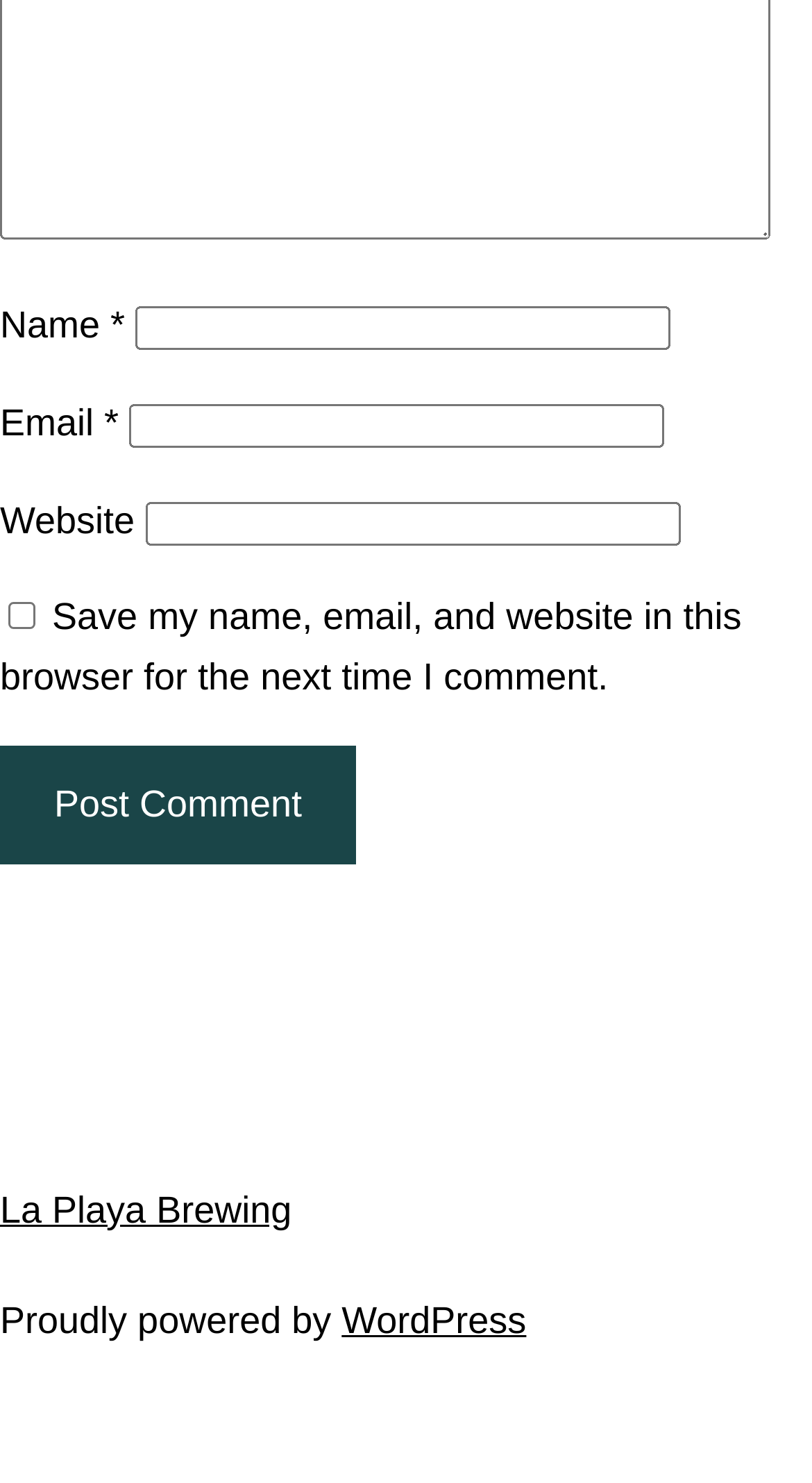Using the webpage screenshot, find the UI element described by WordPress. Provide the bounding box coordinates in the format (top-left x, top-left y, bottom-right x, bottom-right y), ensuring all values are floating point numbers between 0 and 1.

[0.421, 0.876, 0.648, 0.904]